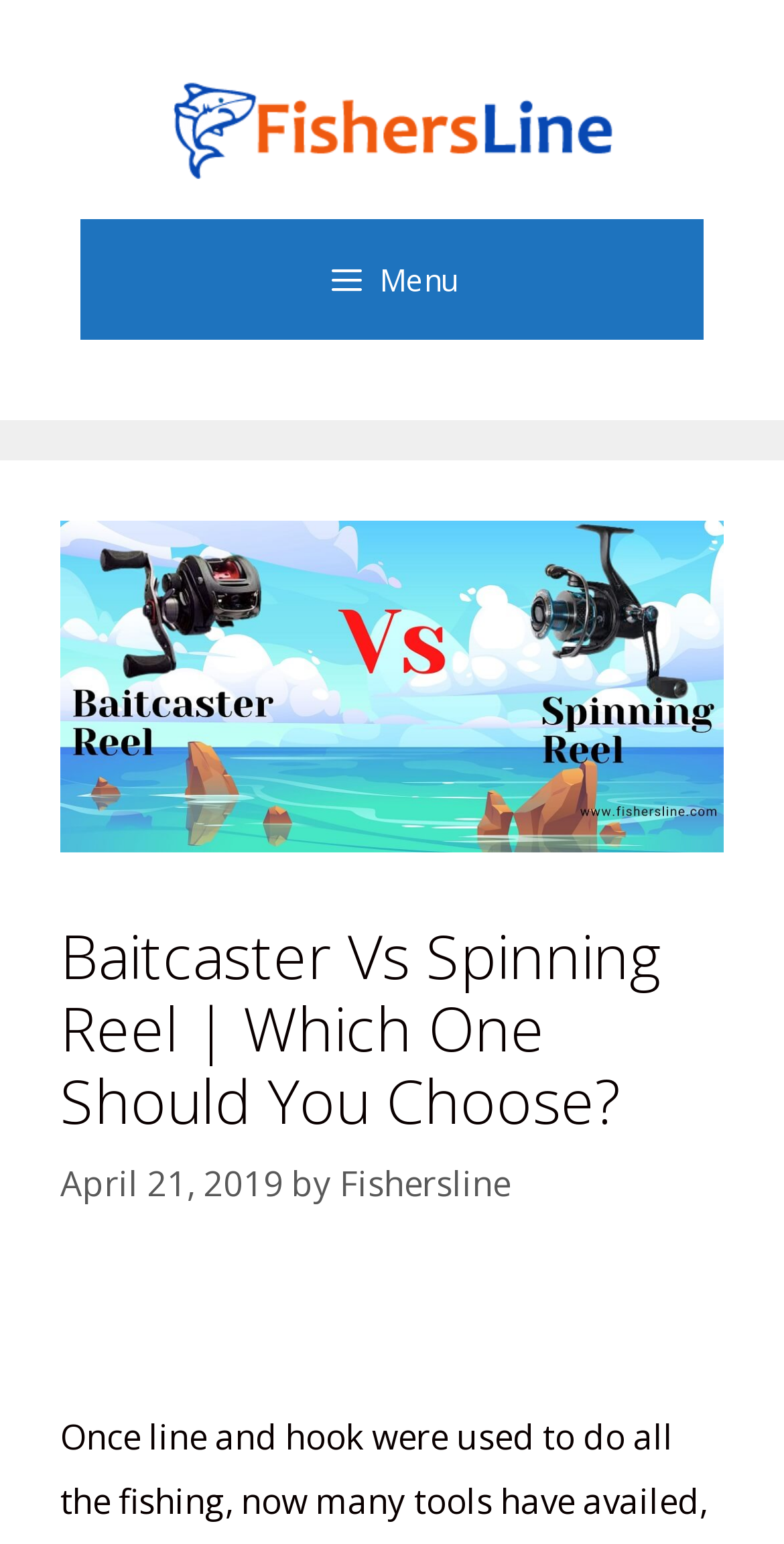Please examine the image and provide a detailed answer to the question: What is the date of the article?

The date of the article is 'April 21, 2019' which is located below the main heading with a bounding box coordinate of [0.077, 0.752, 0.362, 0.781].